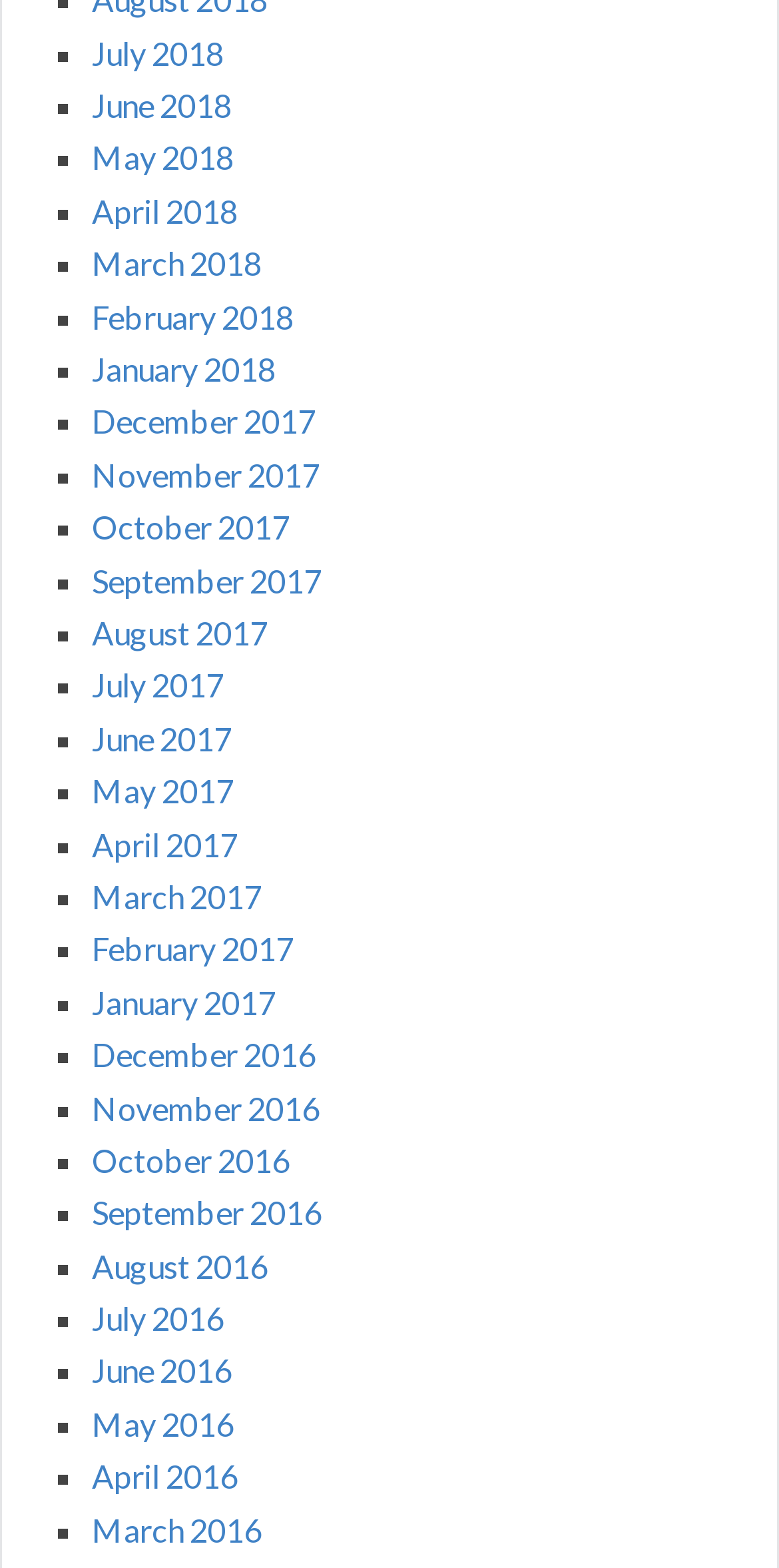Highlight the bounding box coordinates of the region I should click on to meet the following instruction: "View December 2016".

[0.118, 0.66, 0.405, 0.685]